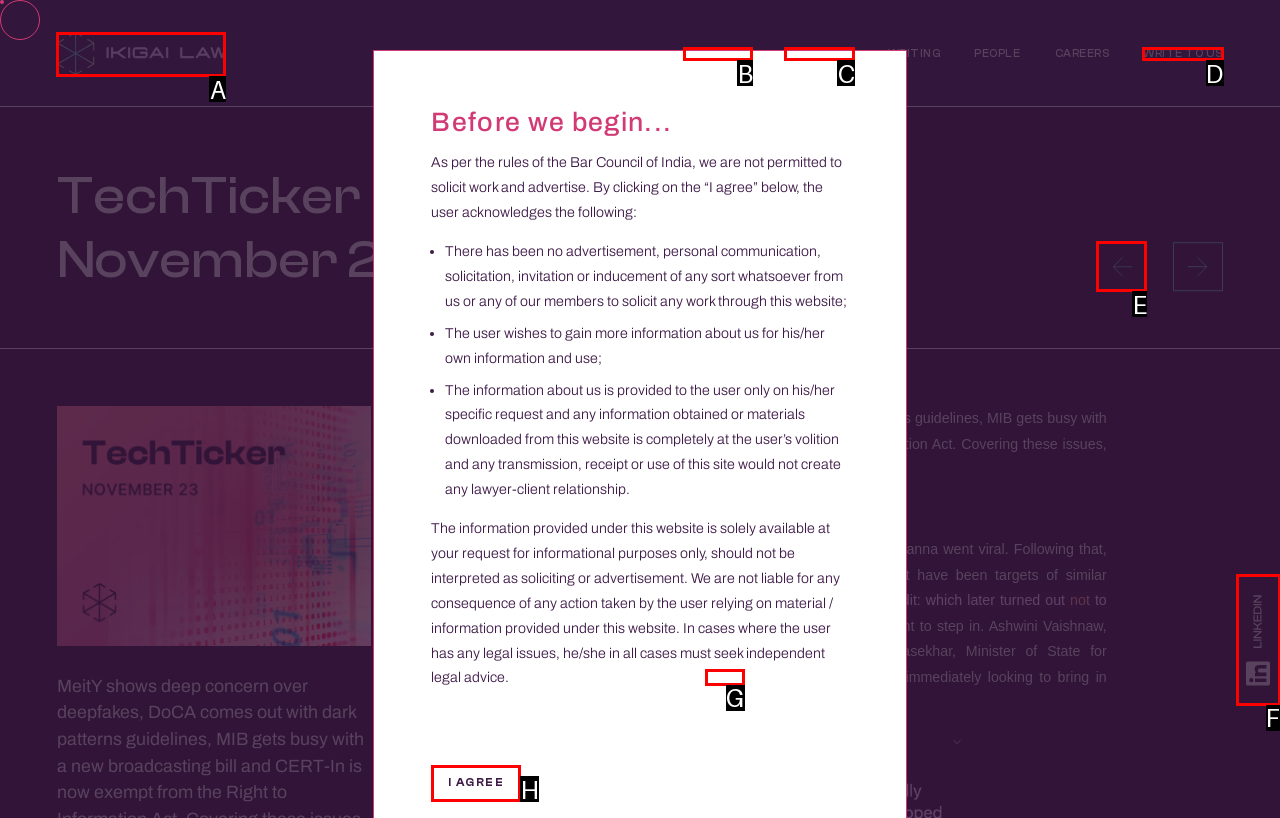Select the HTML element that matches the description: WRITE TO US
Respond with the letter of the correct choice from the given options directly.

D